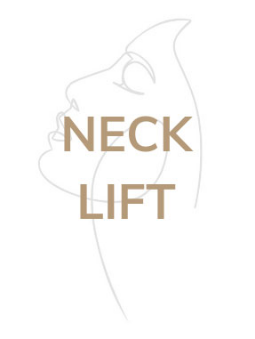What is the tone of the design?
Please provide a single word or phrase answer based on the image.

minimalistic